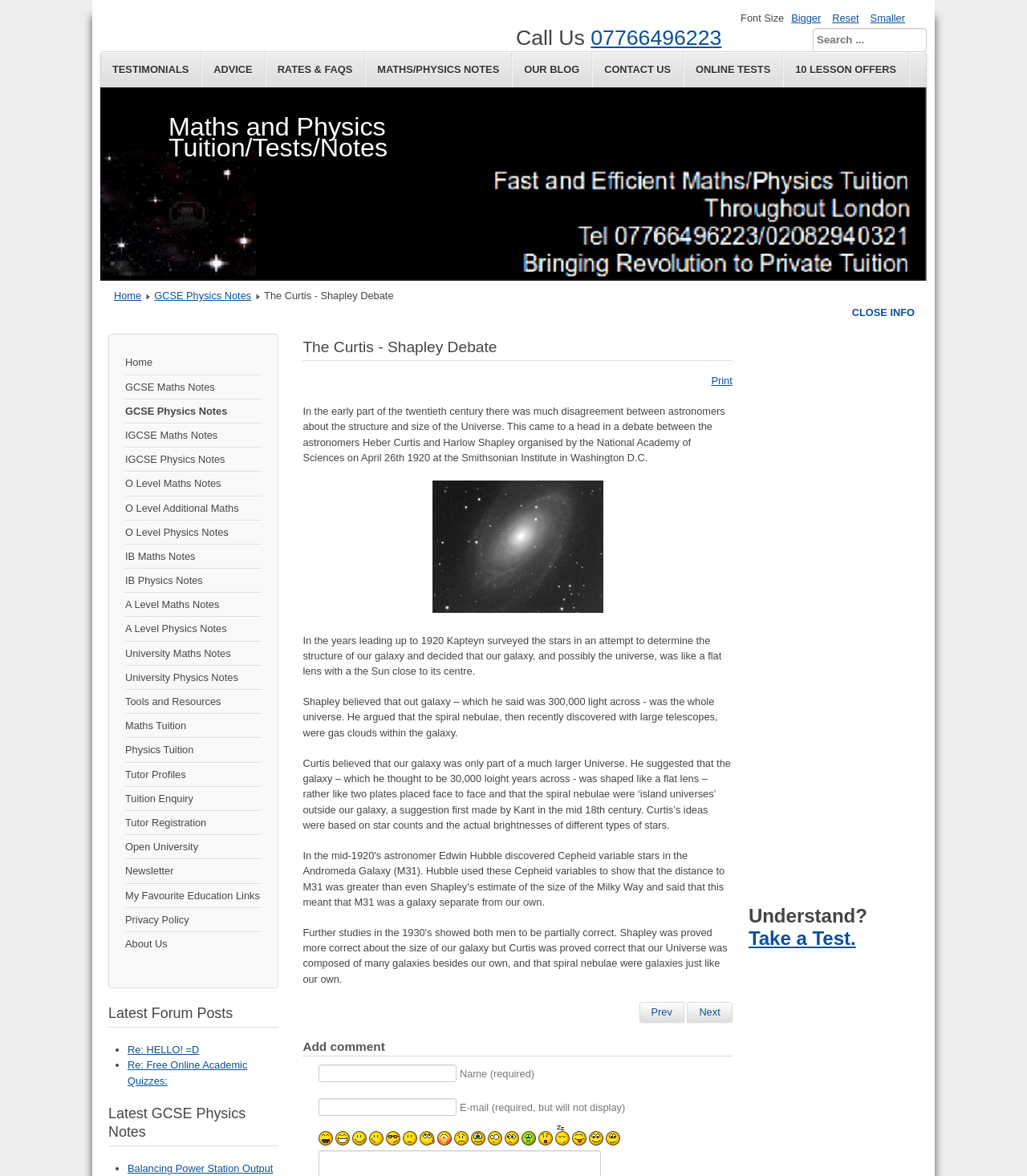Please determine the bounding box coordinates for the element with the description: "A Level Maths Notes".

[0.122, 0.504, 0.255, 0.525]